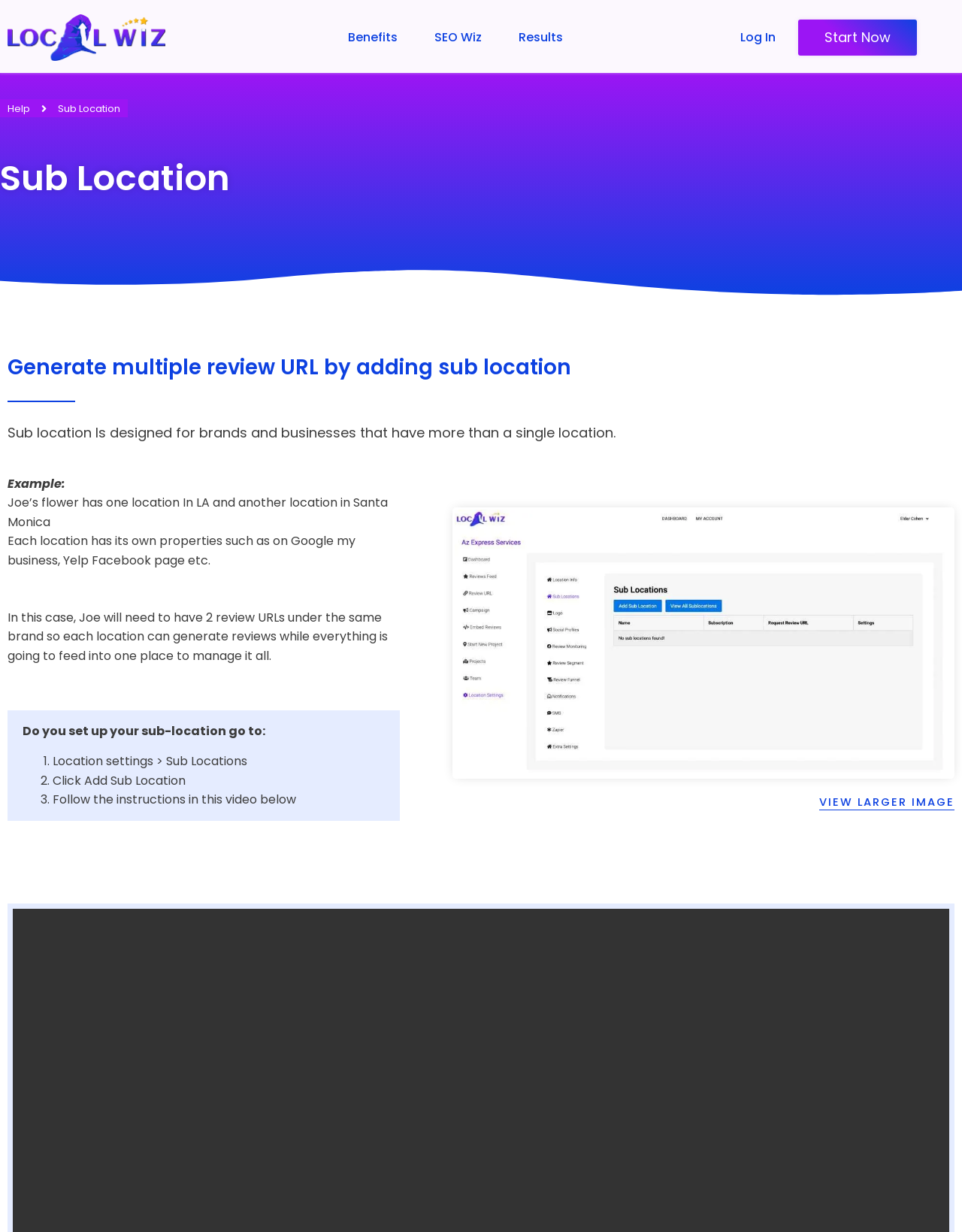Find the bounding box coordinates of the clickable area required to complete the following action: "Click Local Wiz logo".

[0.008, 0.012, 0.172, 0.049]